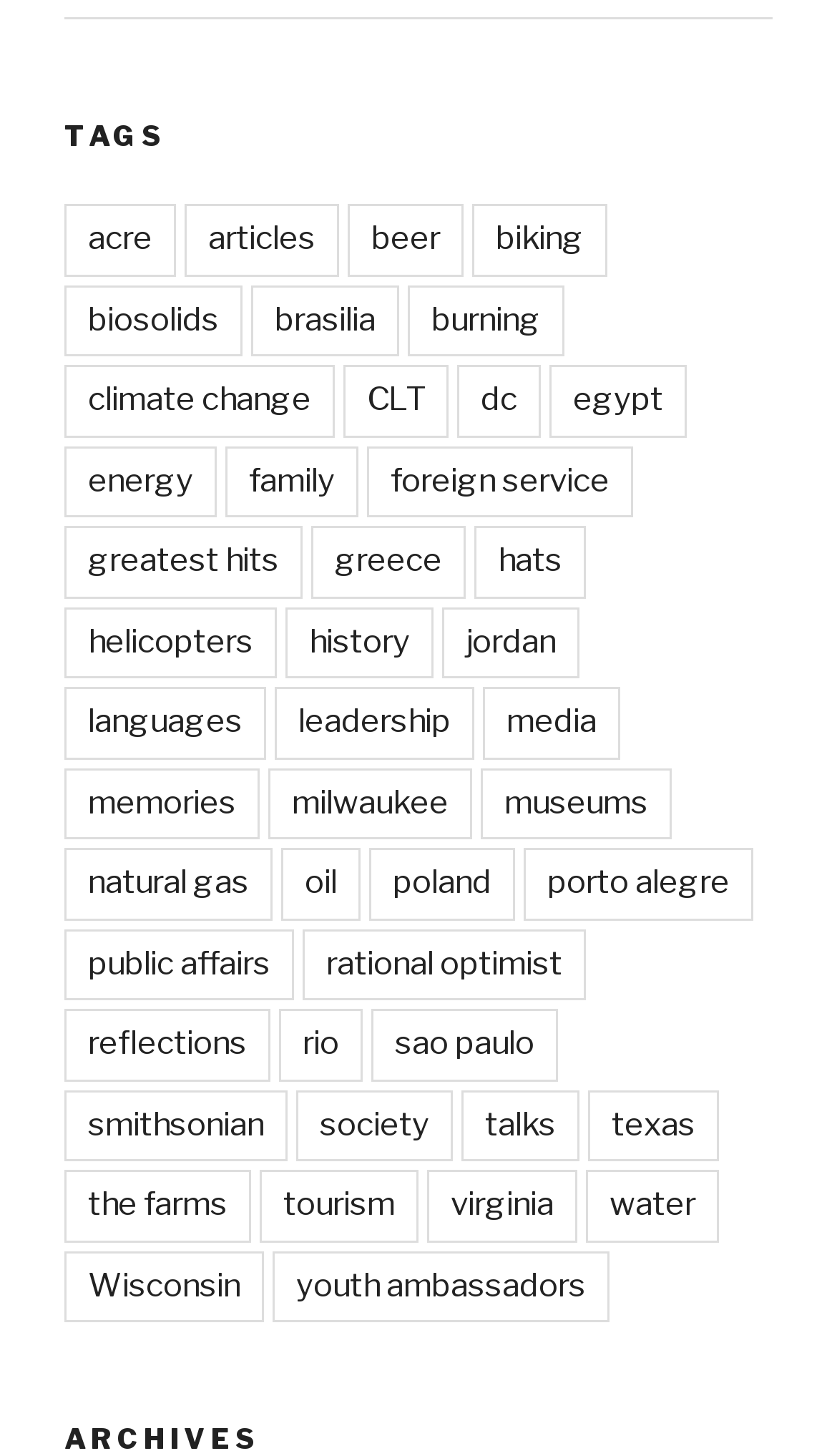What is the tag at the bottom left? Observe the screenshot and provide a one-word or short phrase answer.

Wisconsin